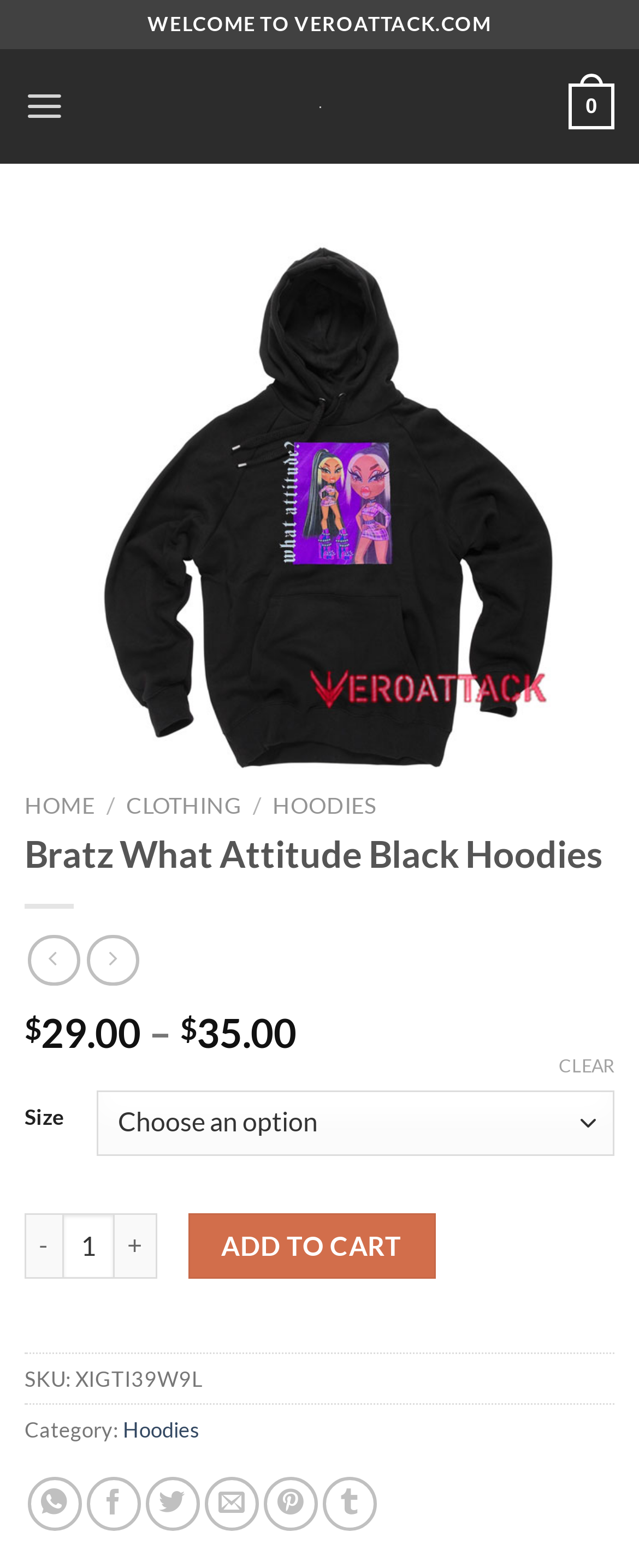Provide a brief response to the question below using one word or phrase:
What is the SKU of the Bratz What Attitude Black Hoodies?

XIGTI39W9L